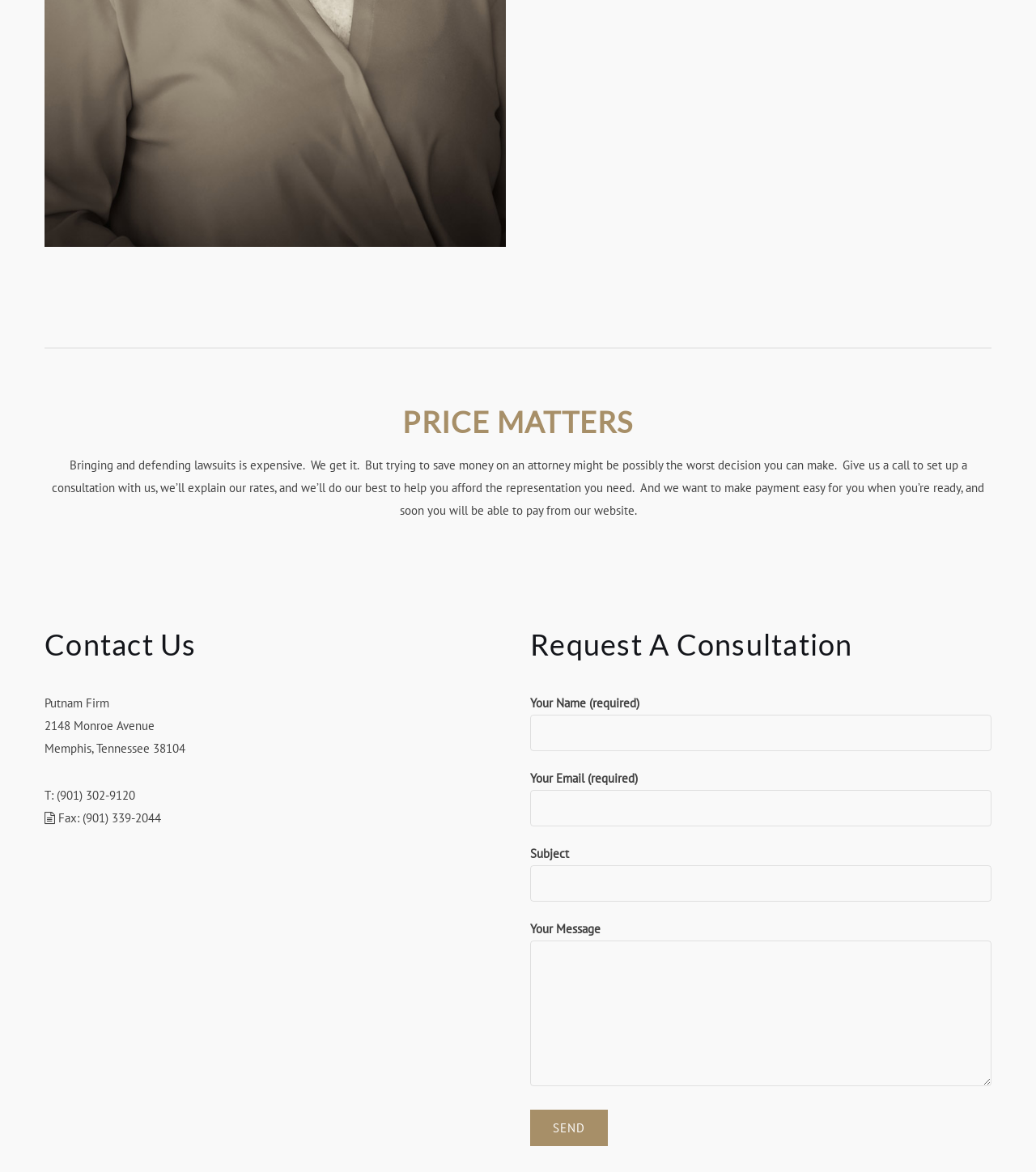Using details from the image, please answer the following question comprehensively:
What is the name of the law firm?

The name of the law firm can be found in the 'Contact Us' section, where it is written as 'Putnam Firm'.